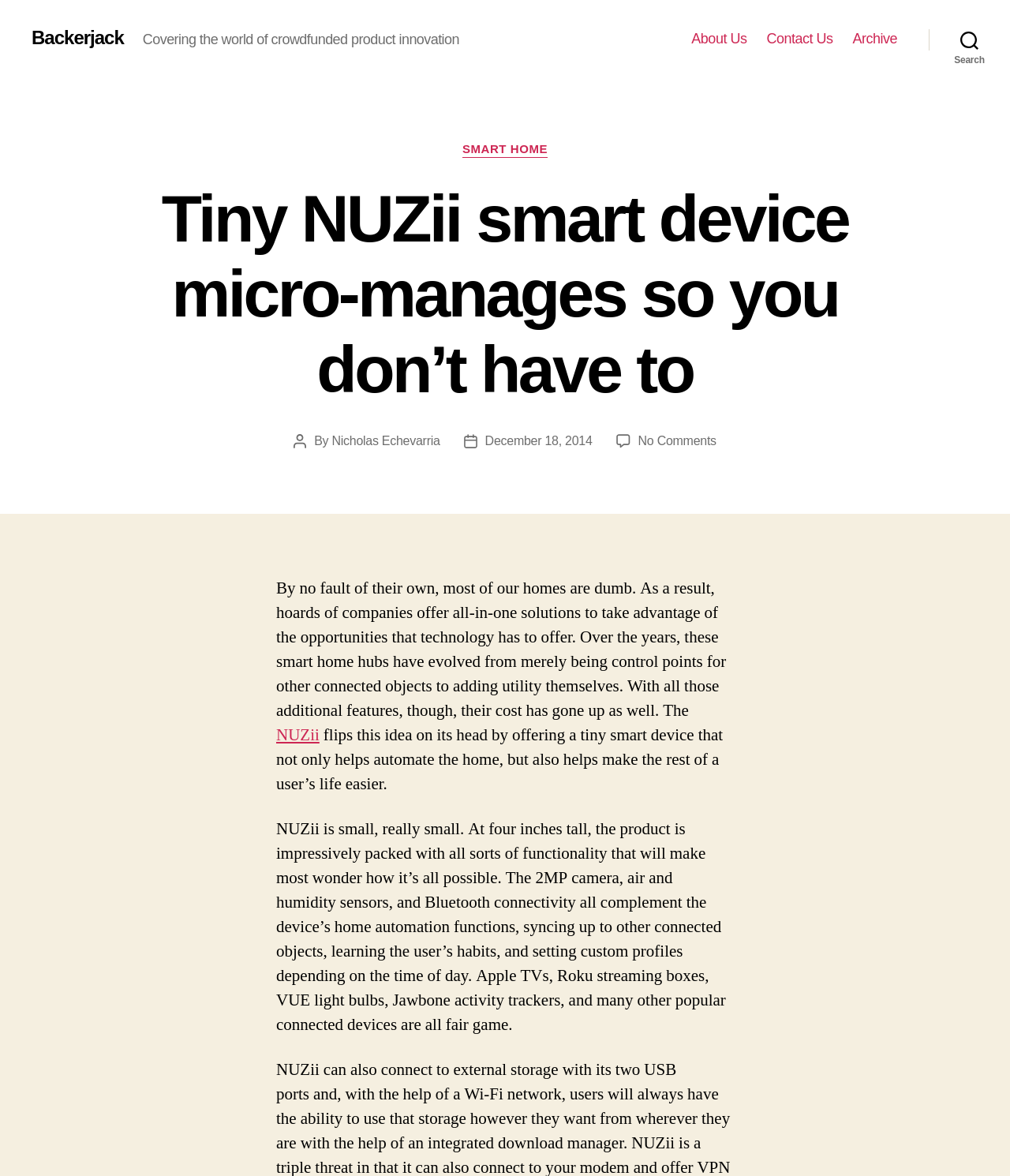Describe every aspect of the webpage comprehensively.

The webpage is about a product called Tiny NUZii, a smart device that micro-manages home automation. At the top left, there is a link to "Backerjack", and next to it, a static text describes the website as "Covering the world of crowdfunded product innovation". 

On the top right, there is a horizontal navigation menu with three links: "About Us", "Contact Us", and "Archive". Next to the navigation menu, there is a search button.

Below the navigation menu, there is a header section with a title "Tiny NUZii smart device micro-manages so you don’t have to". Under the title, there are several sections of text. The first section describes the categories of the post, with a link to "SMART HOME". 

The main content of the webpage is an article about the Tiny NUZii smart device. The article starts with a static text "Post author" followed by a link to the author's name, "Nicholas Echevarria". Below the author's name, there is a static text "Post date" followed by a link to the date "December 18, 2014". 

The article then describes the Tiny NUZii smart device, stating that it is small, only four inches tall, but packed with functionality such as a 2MP camera, air and humidity sensors, and Bluetooth connectivity. The device can sync up with other connected objects, learn the user's habits, and set custom profiles depending on the time of day. The article also mentions that the device is compatible with popular connected devices such as Apple TVs, Roku streaming boxes, VUE light bulbs, and Jawbone activity trackers.